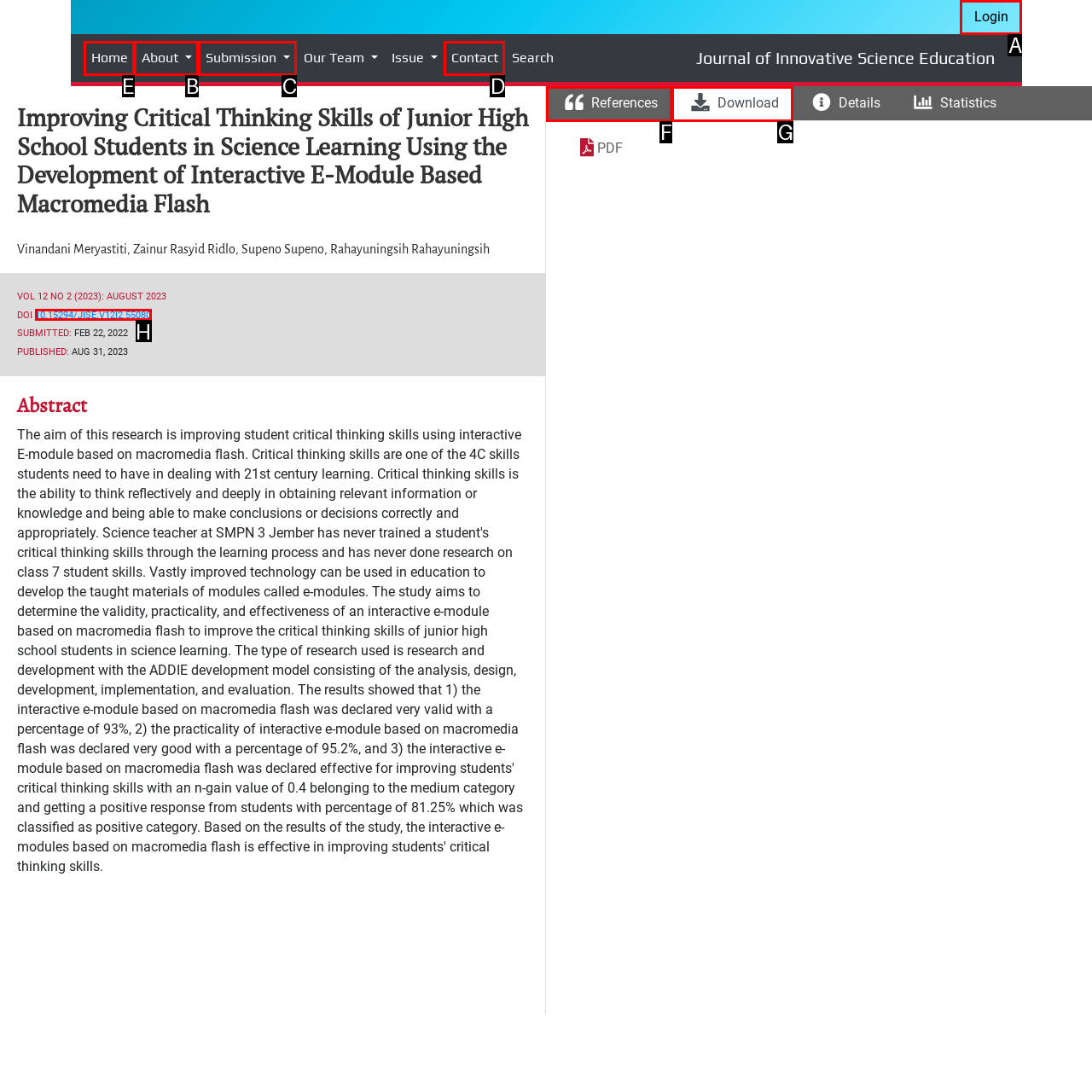Choose the letter of the option you need to click to Go to the Home page. Answer with the letter only.

E